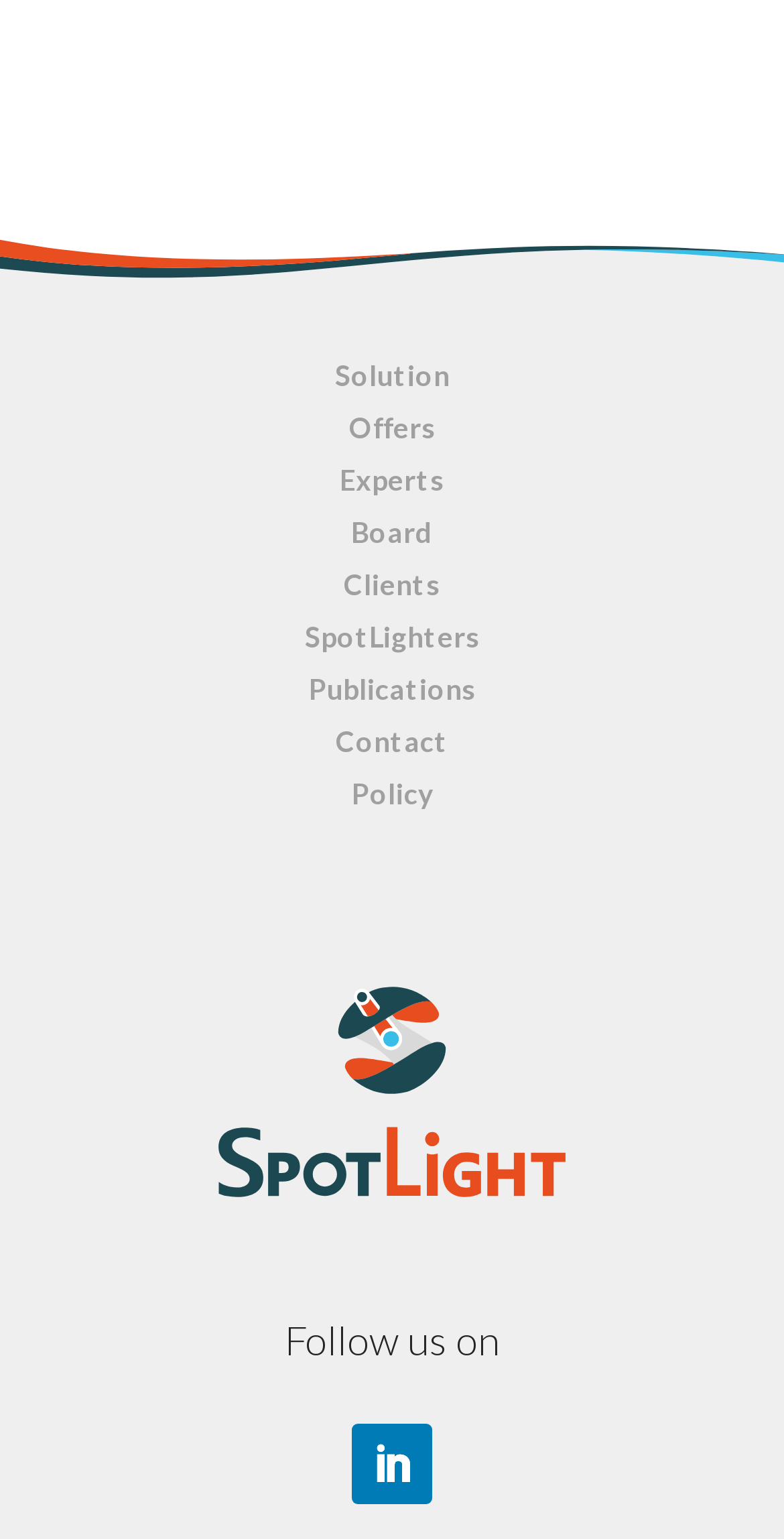Determine the bounding box coordinates for the area that needs to be clicked to fulfill this task: "Click on Solution". The coordinates must be given as four float numbers between 0 and 1, i.e., [left, top, right, bottom].

[0.427, 0.233, 0.573, 0.255]